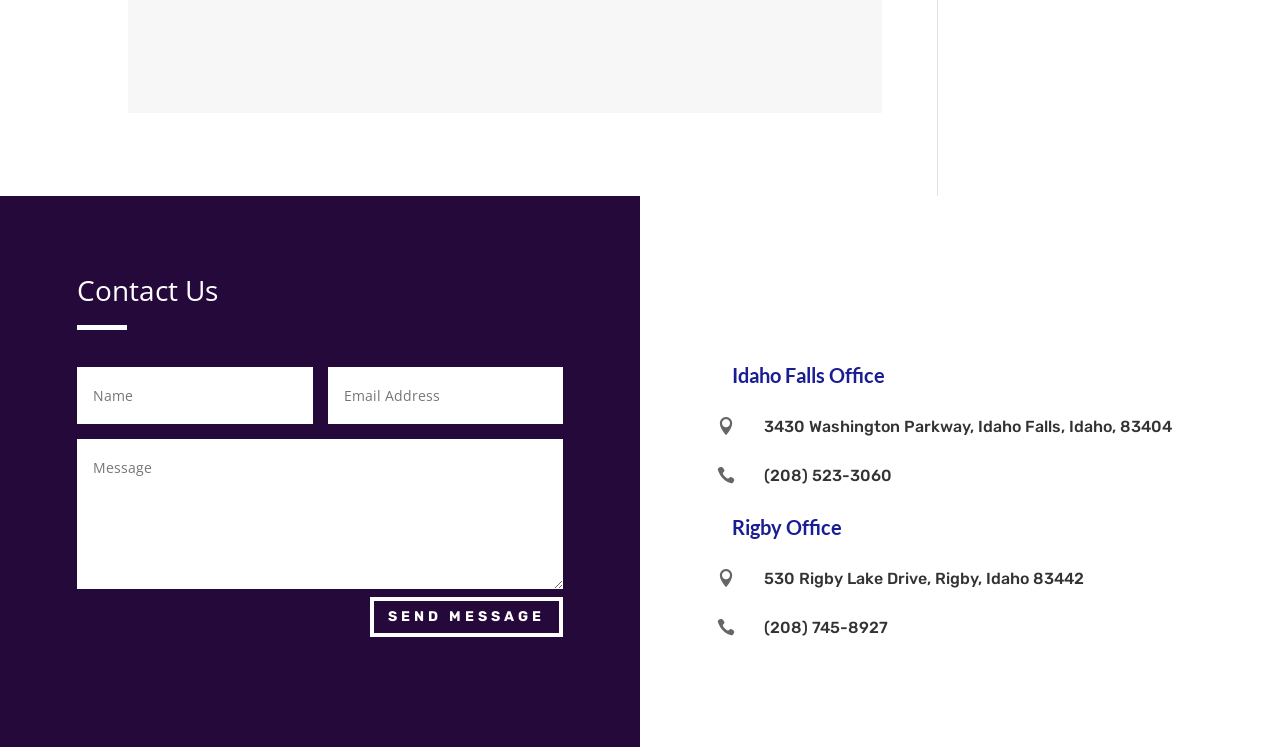Find the bounding box coordinates for the area you need to click to carry out the instruction: "Call Rigby Office". The coordinates should be four float numbers between 0 and 1, indicated as [left, top, right, bottom].

[0.597, 0.828, 0.694, 0.853]